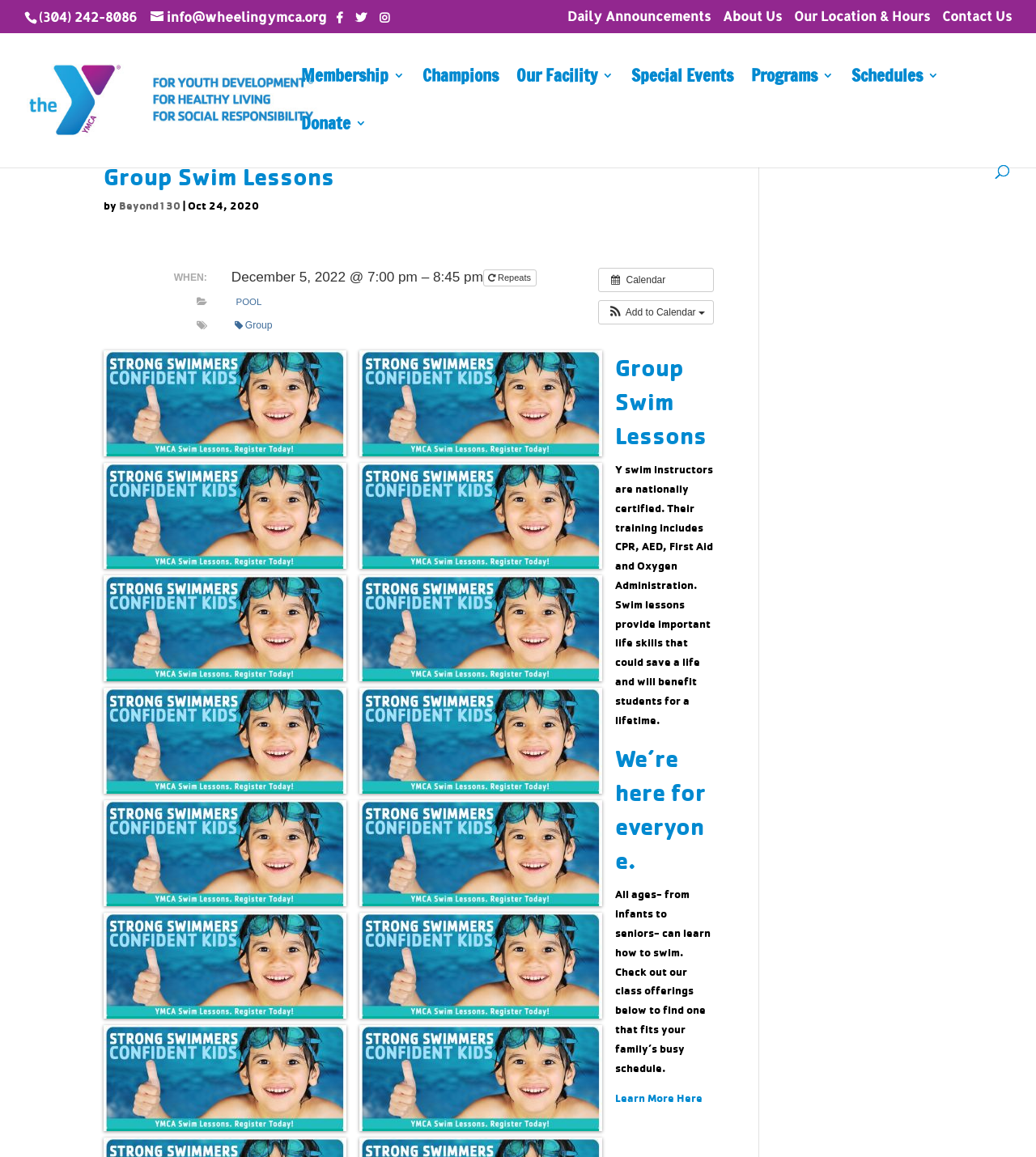Kindly determine the bounding box coordinates for the area that needs to be clicked to execute this instruction: "Add to Calendar".

[0.578, 0.26, 0.688, 0.28]